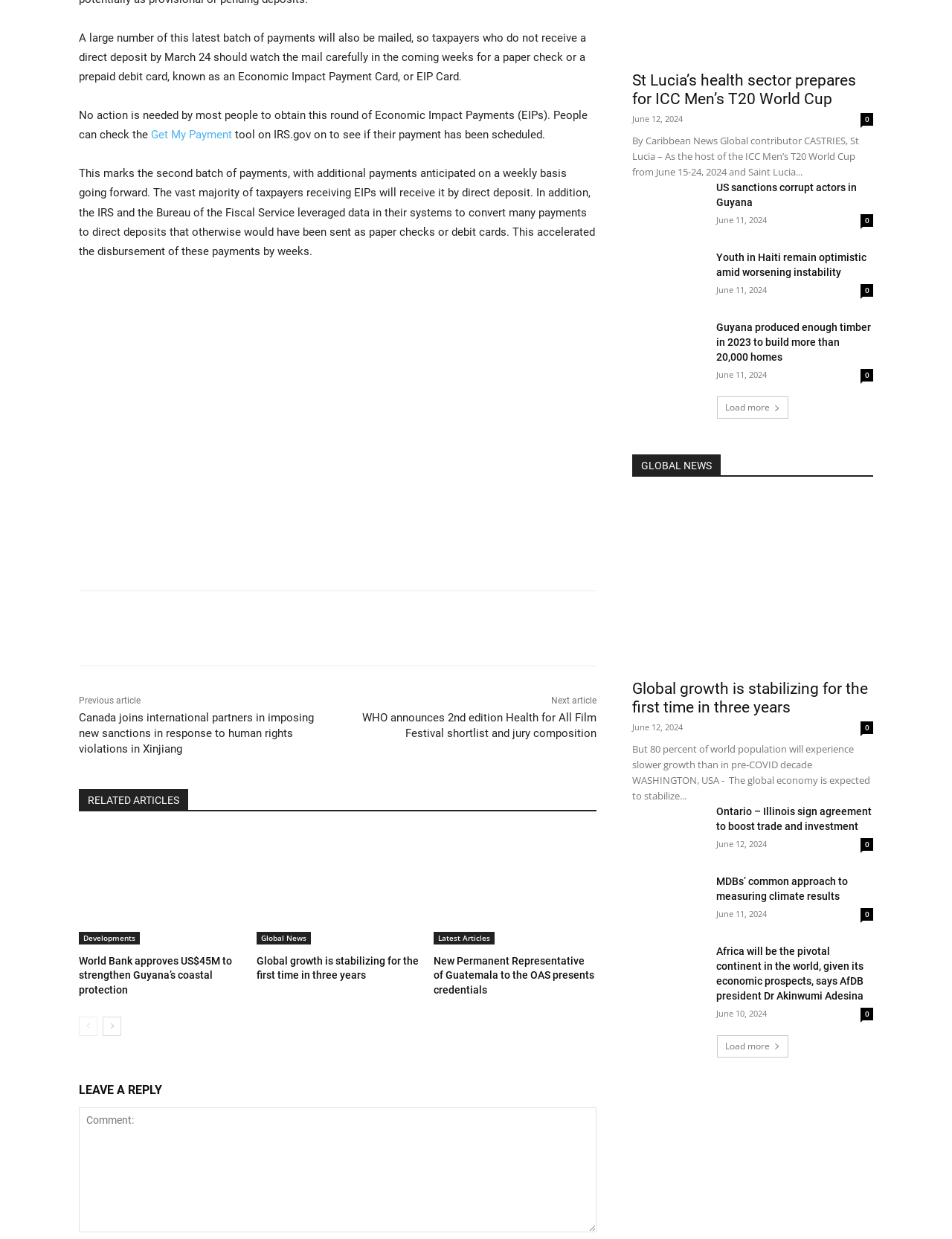Provide a short, one-word or phrase answer to the question below:
What is the topic of the article?

Economic Impact Payments